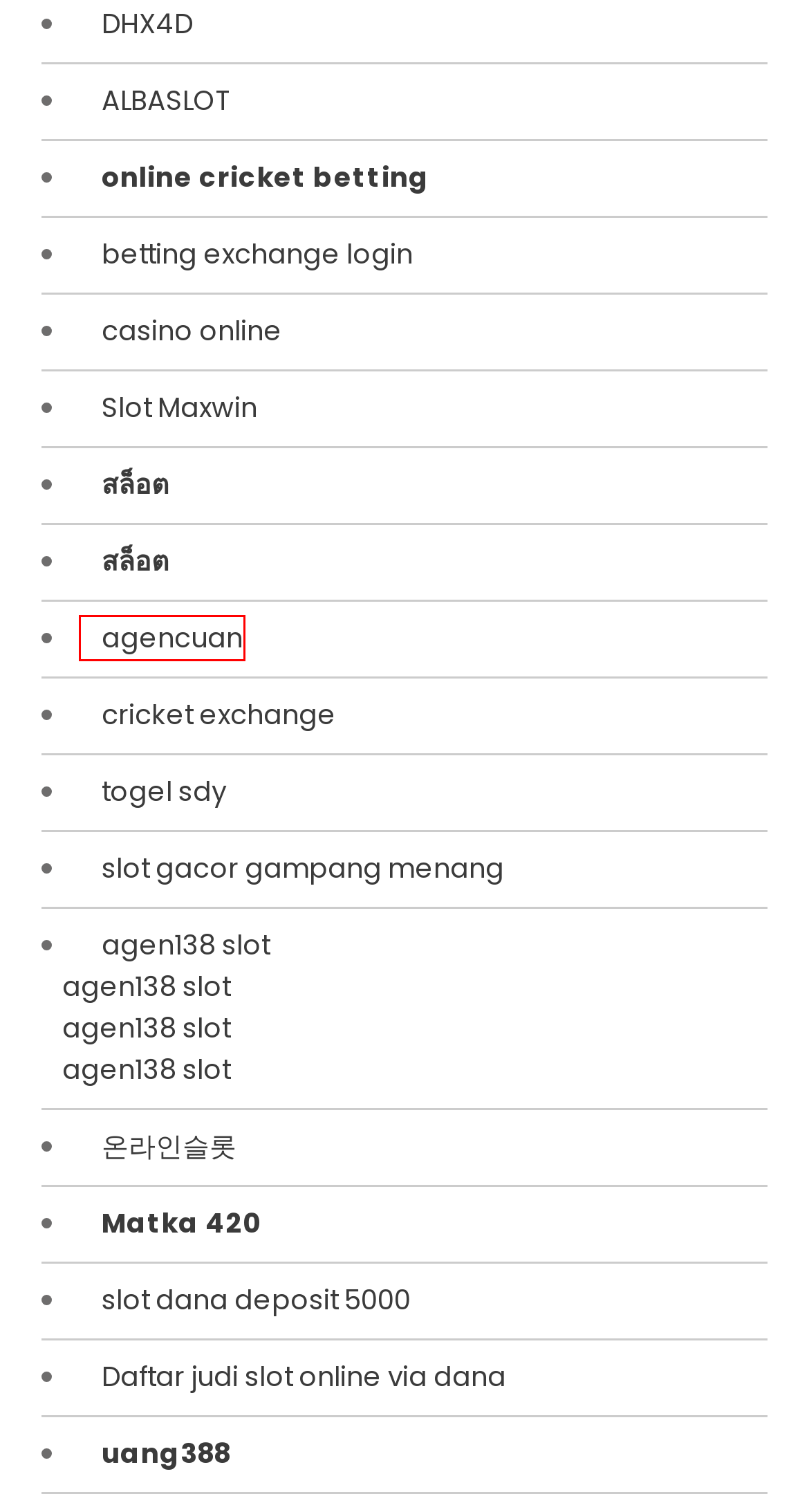Given a screenshot of a webpage with a red bounding box, please pick the webpage description that best fits the new webpage after clicking the element inside the bounding box. Here are the candidates:
A. BANDIT77 : Situs Link Login Daftar Alternatif Terpercaya
B. Sorbet666 - SITUS SLOT DEPOSIT VIA DANA PALING GACOR DENGAN 5000 TANPA POTONGAN 2023
C. August 2023 – YOU LIKE IT
D. Ice3bet: Slot Gacor Termurah 2024
E. Agencuan : Daftar Situs Slot Online Terbaru Resmi dan Terpercaya 2023
F. Satta Matka | Tara Matka 420 | Madhur Matka | Indian Matka
G. A Course in Miracles Online Version for ACIM Students
H. UANG388 - Situs IDN Slot Gacor 2024 Maxwin Hari Ini Terkaya

E